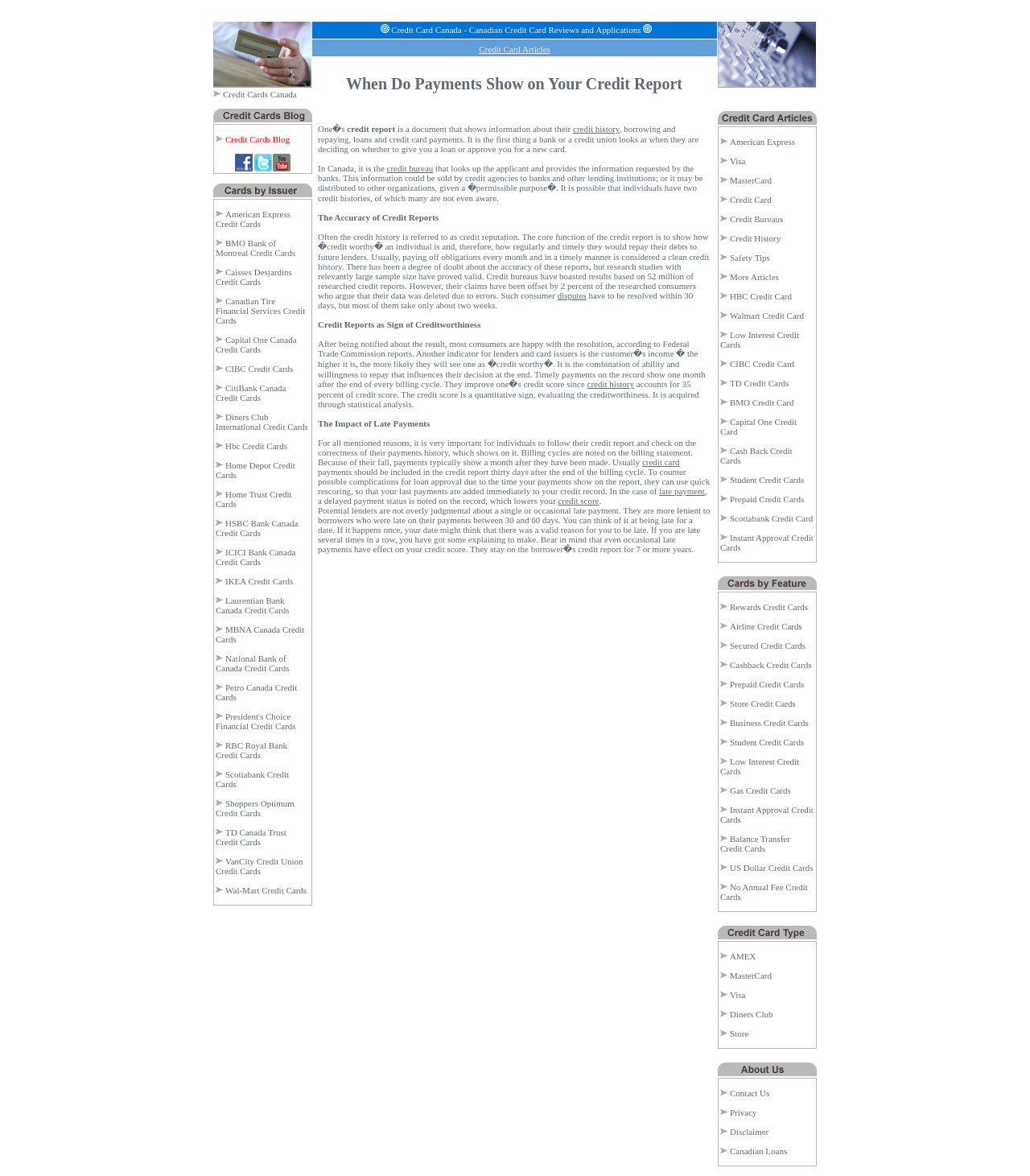Answer the question in one word or a short phrase:
Is there a link to 'Credit Cards Blog' on this webpage?

Yes